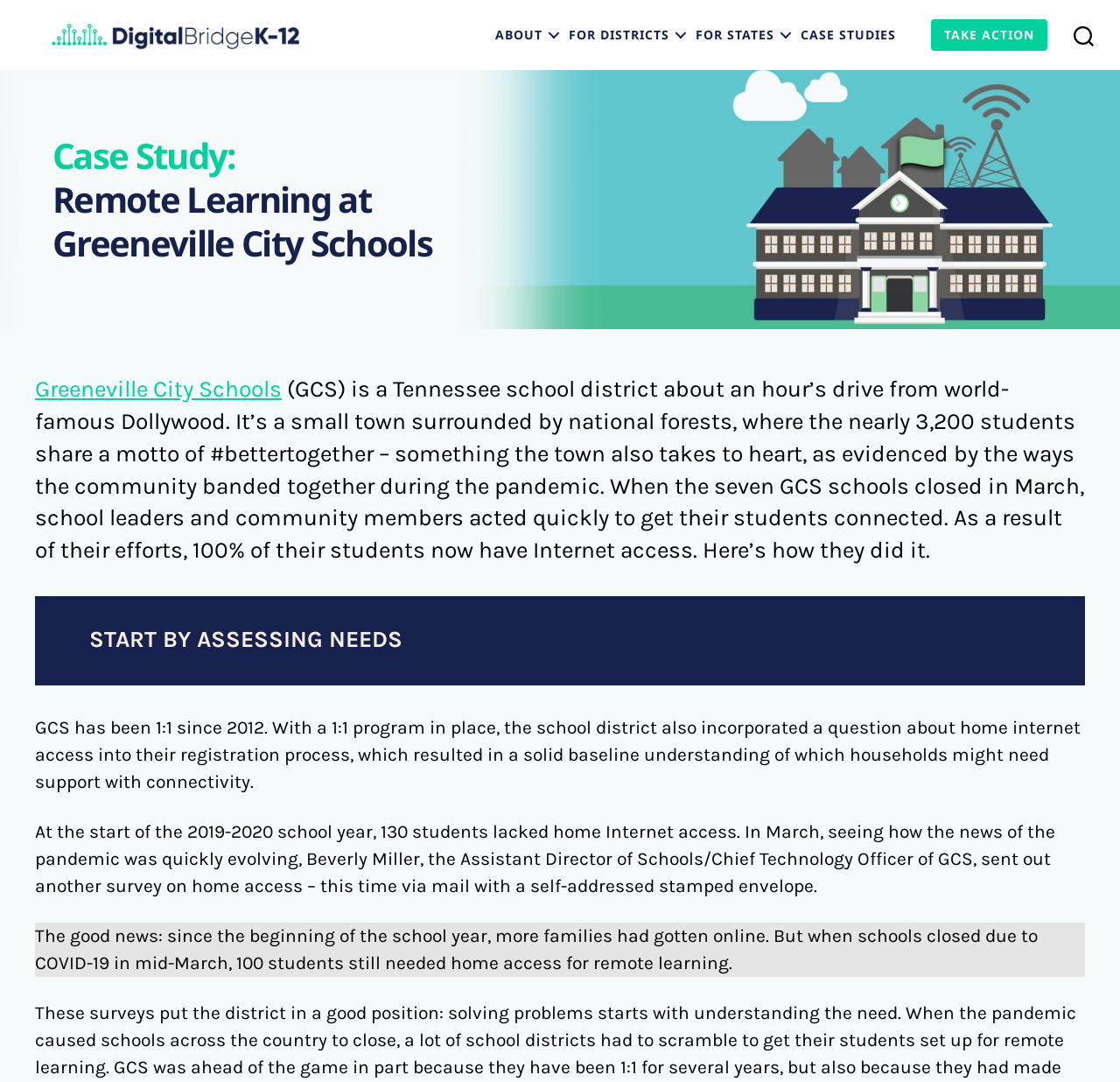Based on the image, provide a detailed and complete answer to the question: 
What percentage of students now have Internet access?

I found the answer by reading the static text element that mentions 'As a result of their efforts, 100% of their students now have Internet access.'